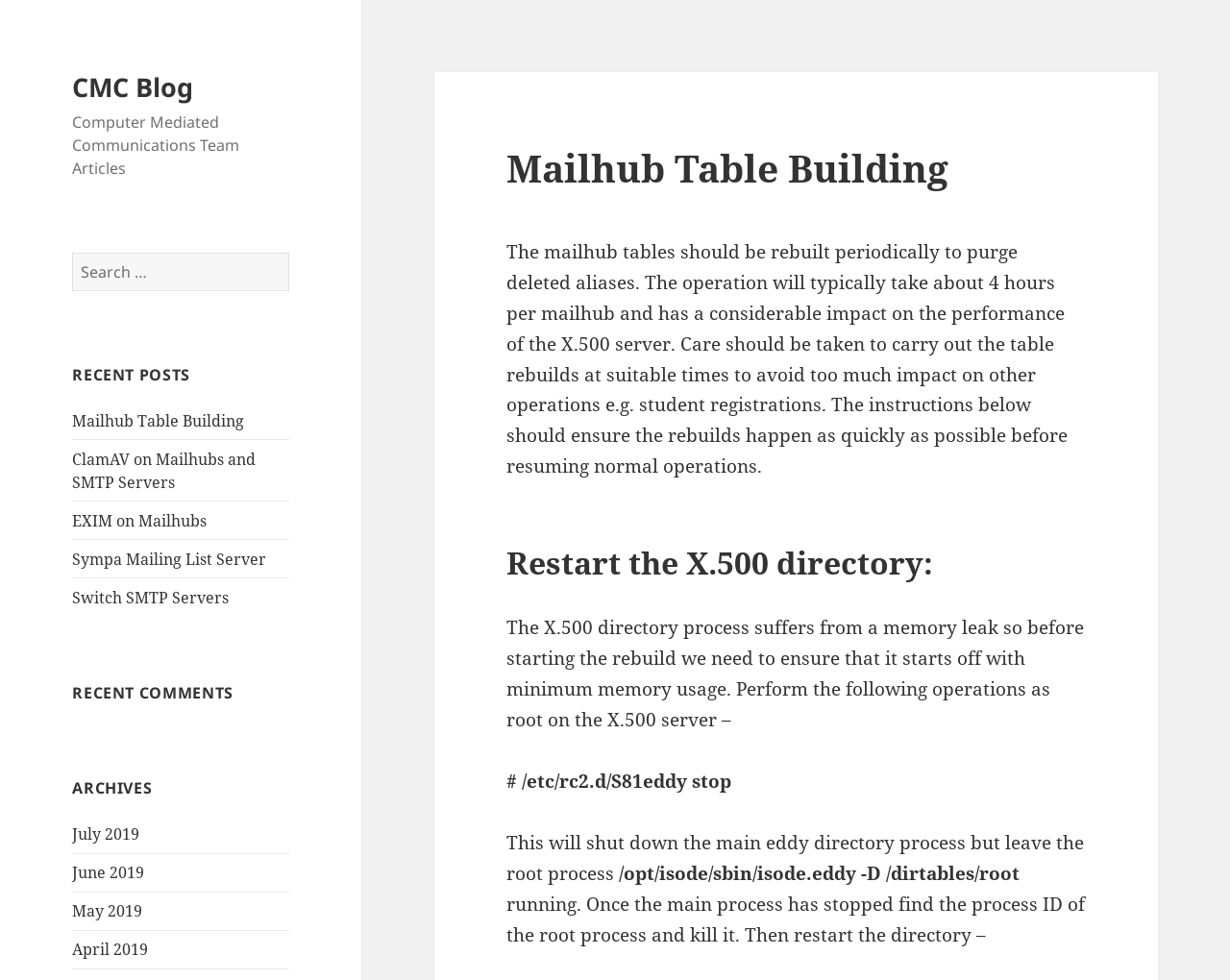Describe in detail what you see on the webpage.

The webpage is a blog post titled "Mailhub Table Building" on the CMC Blog. At the top left, there is a link to the CMC Blog, followed by a static text "Computer Mediated Communications Team Articles". Below this, there is a search bar with a search button on the right. 

On the left side, there are three sections: "RECENT POSTS", "RECENT COMMENTS", and "ARCHIVES". The "RECENT POSTS" section lists five links to recent blog posts, including the current post "Mailhub Table Building". The "RECENT COMMENTS" section is empty, and the "ARCHIVES" section lists four links to monthly archives from April 2019 to July 2019.

The main content of the blog post is on the right side. It starts with a heading "Mailhub Table Building" followed by a paragraph of text explaining the importance of rebuilding mailhub tables periodically to purge deleted aliases. The text also warns about the impact on the performance of the X.500 server and advises on the suitable times to perform the rebuilds.

Below this, there are two more headings: "Restart the X.500 directory:" and a series of instructions on how to restart the X.500 directory process, including stopping the main eddy directory process, finding and killing the root process, and restarting the directory. The instructions are provided in a step-by-step manner with code snippets and explanations.